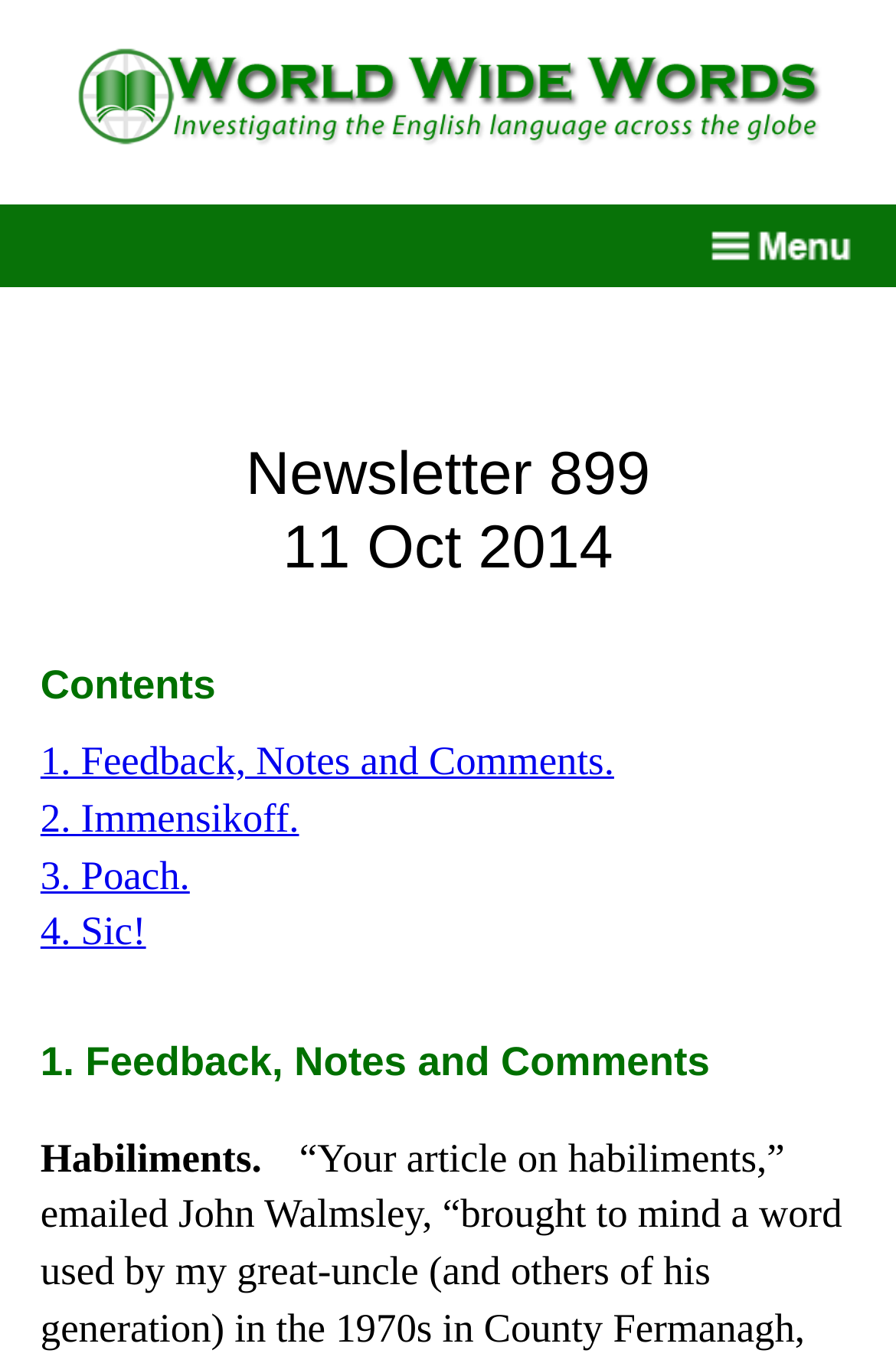What is the title of the section below the contents section?
Observe the image and answer the question with a one-word or short phrase response.

1. Feedback, Notes and Comments